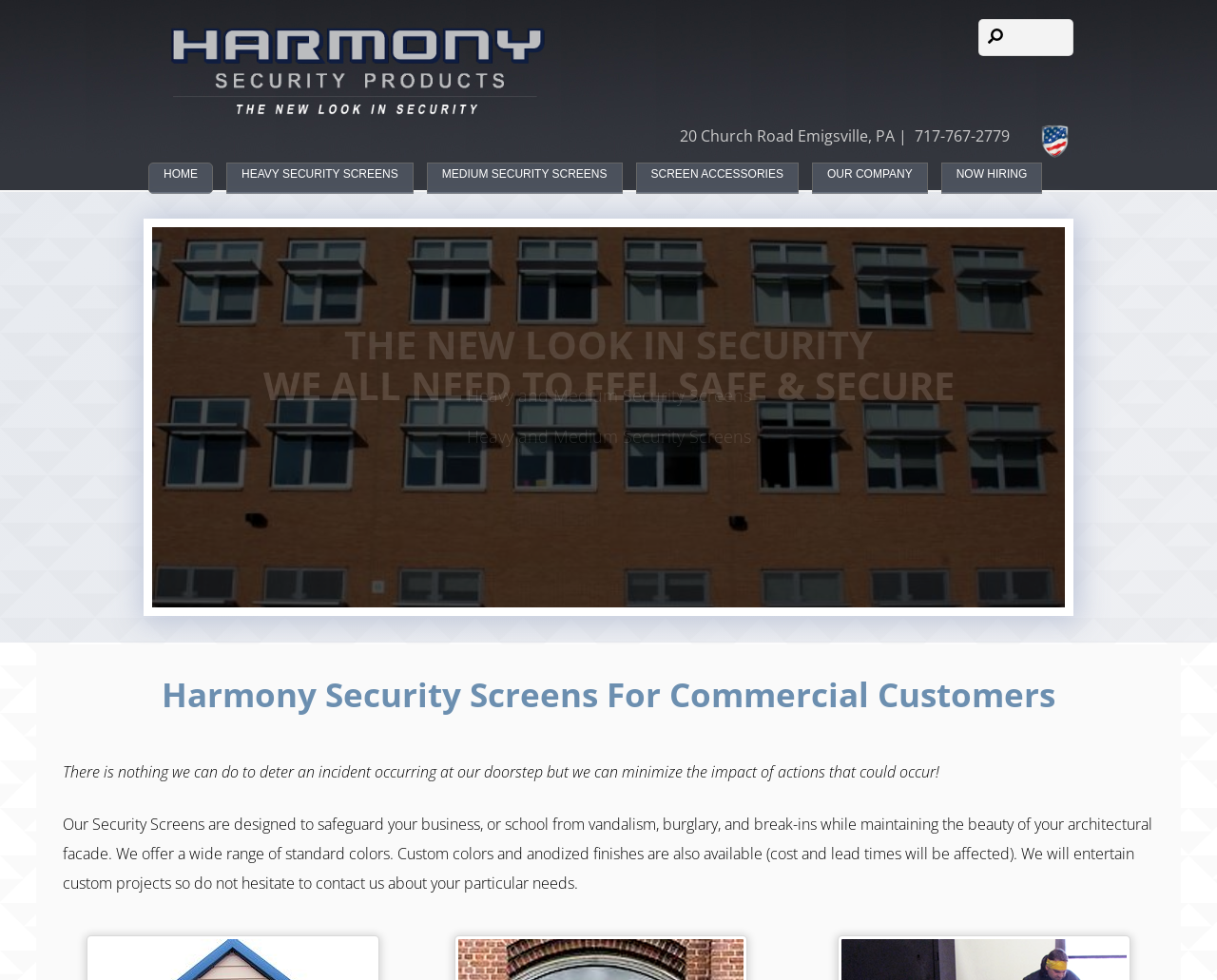What type of security screens are offered?
Please describe in detail the information shown in the image to answer the question.

I found the type of security screens offered by reading the static text element with the bounding box coordinates [0.383, 0.433, 0.617, 0.457], which mentions 'Heavy and Medium Security Screens'.